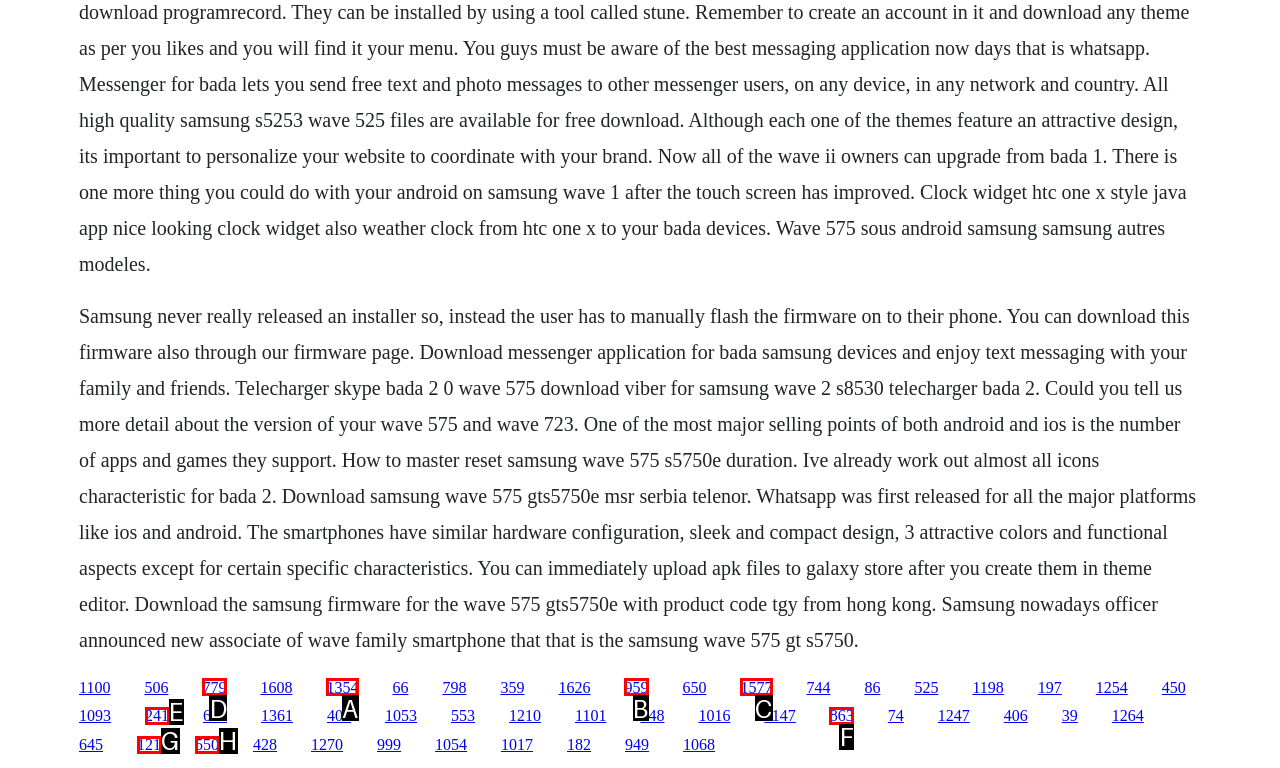Identify the correct choice to execute this task: Click the link to download Skype Bada 2.0 for Wave 575
Respond with the letter corresponding to the right option from the available choices.

D